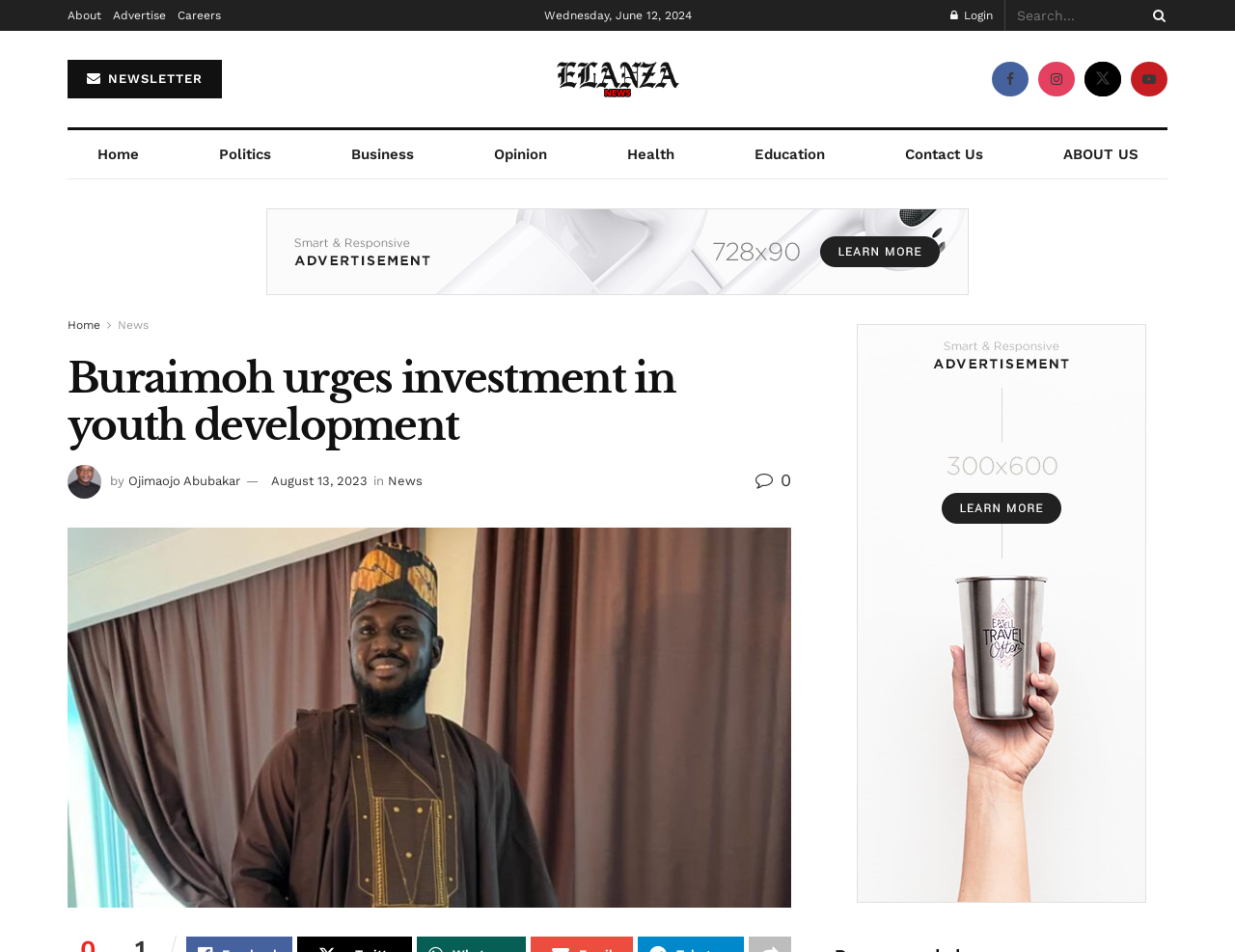How many social media links are present on the webpage?
Make sure to answer the question with a detailed and comprehensive explanation.

I counted the number of social media links by looking at the links with icons, which are located at the top right corner of the webpage. There are four links with icons, which are likely to be social media links.